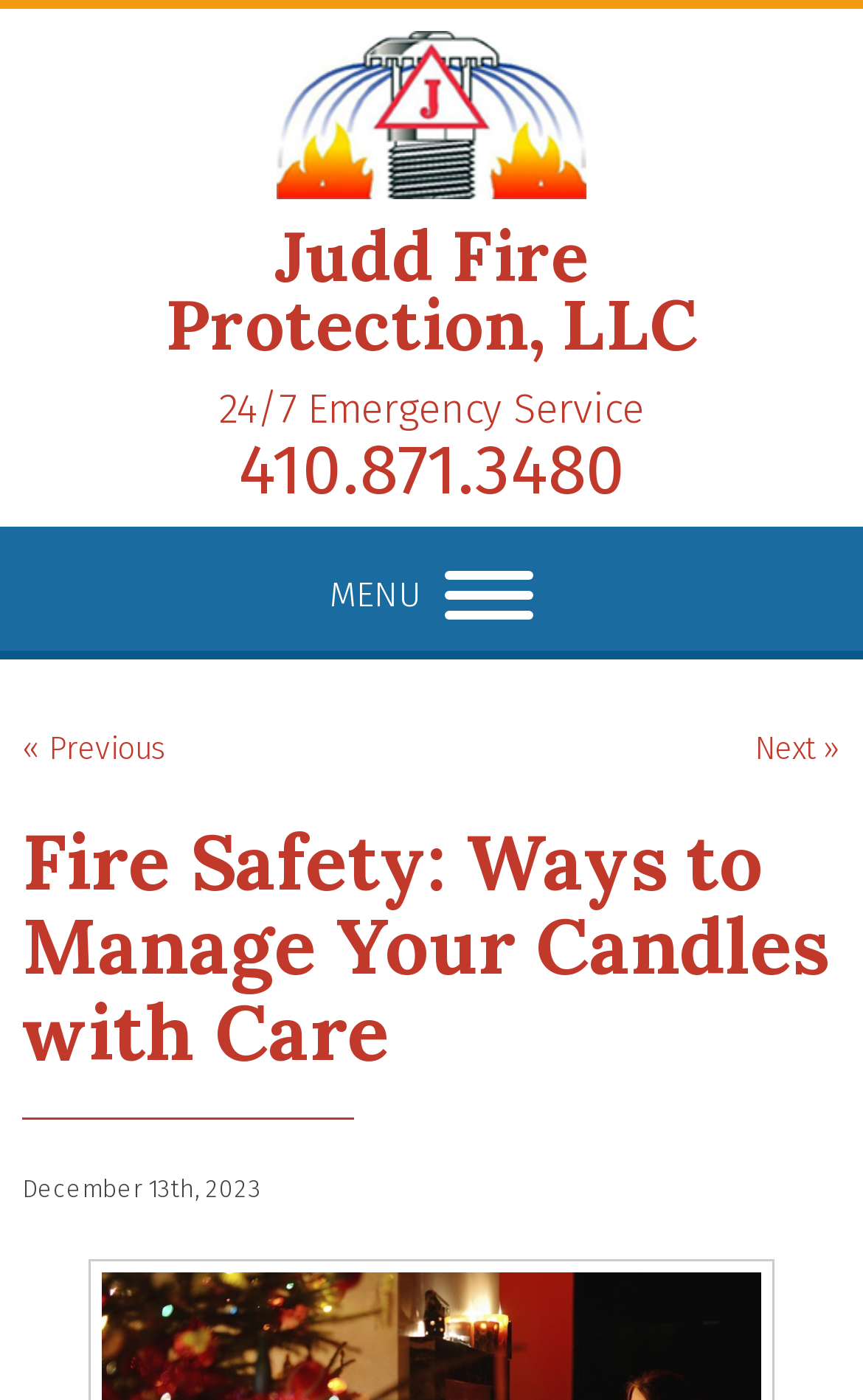What is the emergency service number?
Kindly offer a detailed explanation using the data available in the image.

The emergency service number is located below the company name, and it is a clickable link with the phone number '410.871.3480'.